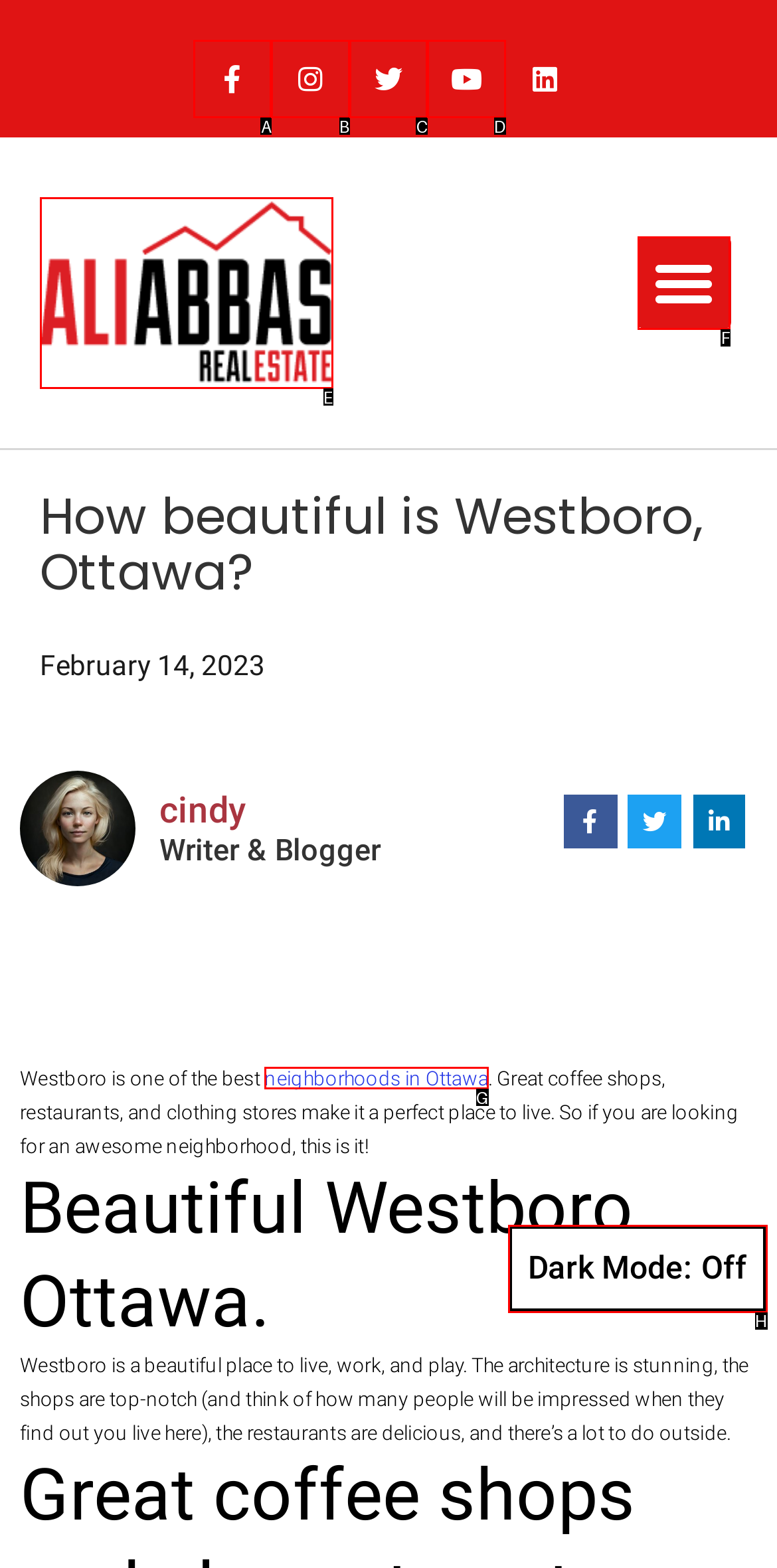Pick the right letter to click to achieve the task: Toggle the menu
Answer with the letter of the correct option directly.

F